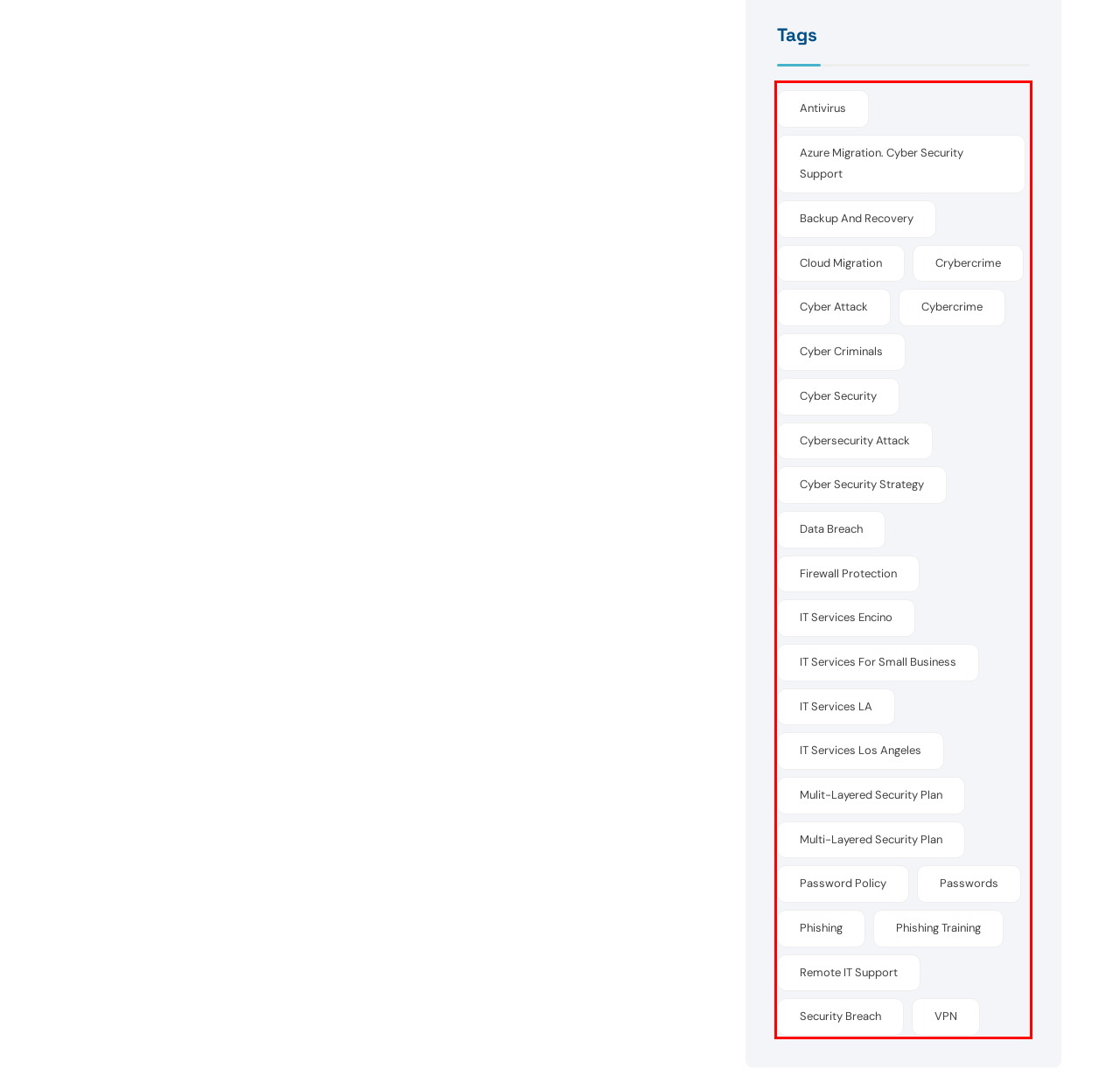Please analyze the provided webpage screenshot and perform OCR to extract the text content from the red rectangle bounding box.

Antivirus Azure Migration. Cyber Security Support Backup And Recovery Cloud Migration Crybercrime Cyber Attack Cybercrime Cyber Criminals Cyber Security Cybersecurity Attack Cyber Security Strategy Data Breach Firewall Protection IT Services Encino IT Services For Small Business IT Services LA IT Services Los Angeles Mulit-Layered Security Plan Multi-Layered Security Plan Password Policy Passwords Phishing Phishing Training Remote IT Support Security Breach VPN